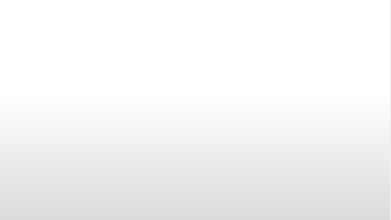What is Douyin?
Based on the image, respond with a single word or phrase.

Chinese counterpart of TikTok